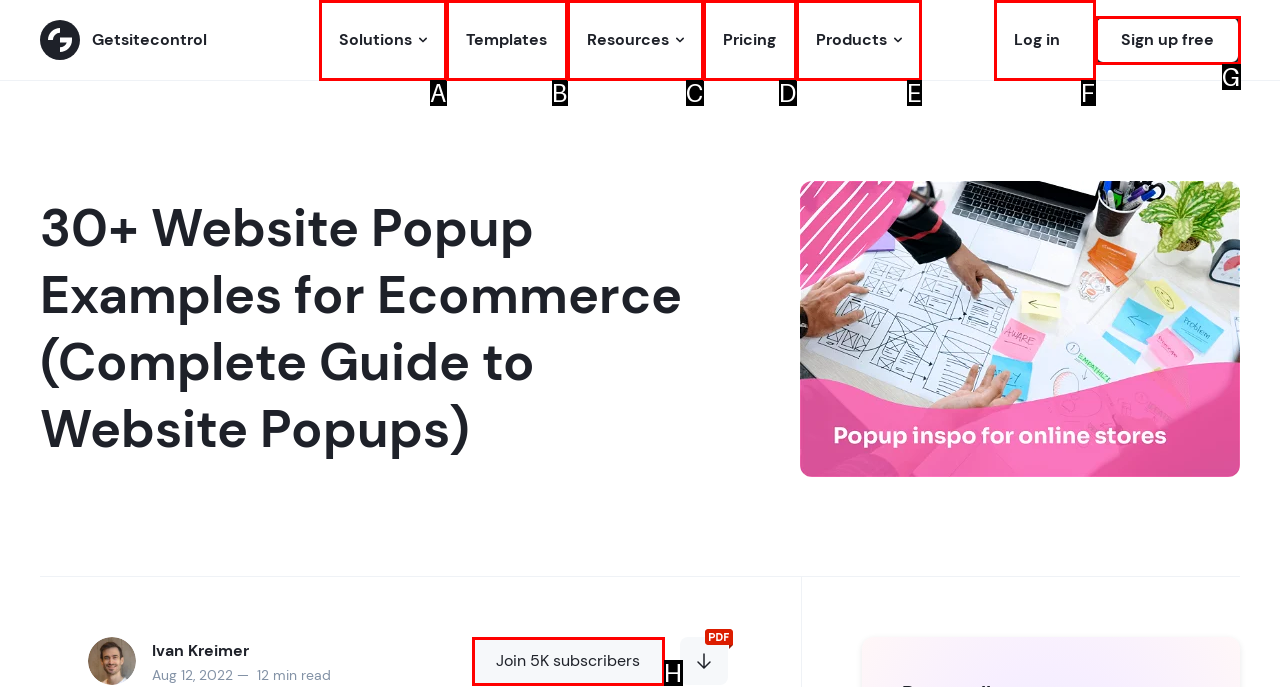Match the option to the description: Pricing
State the letter of the correct option from the available choices.

D